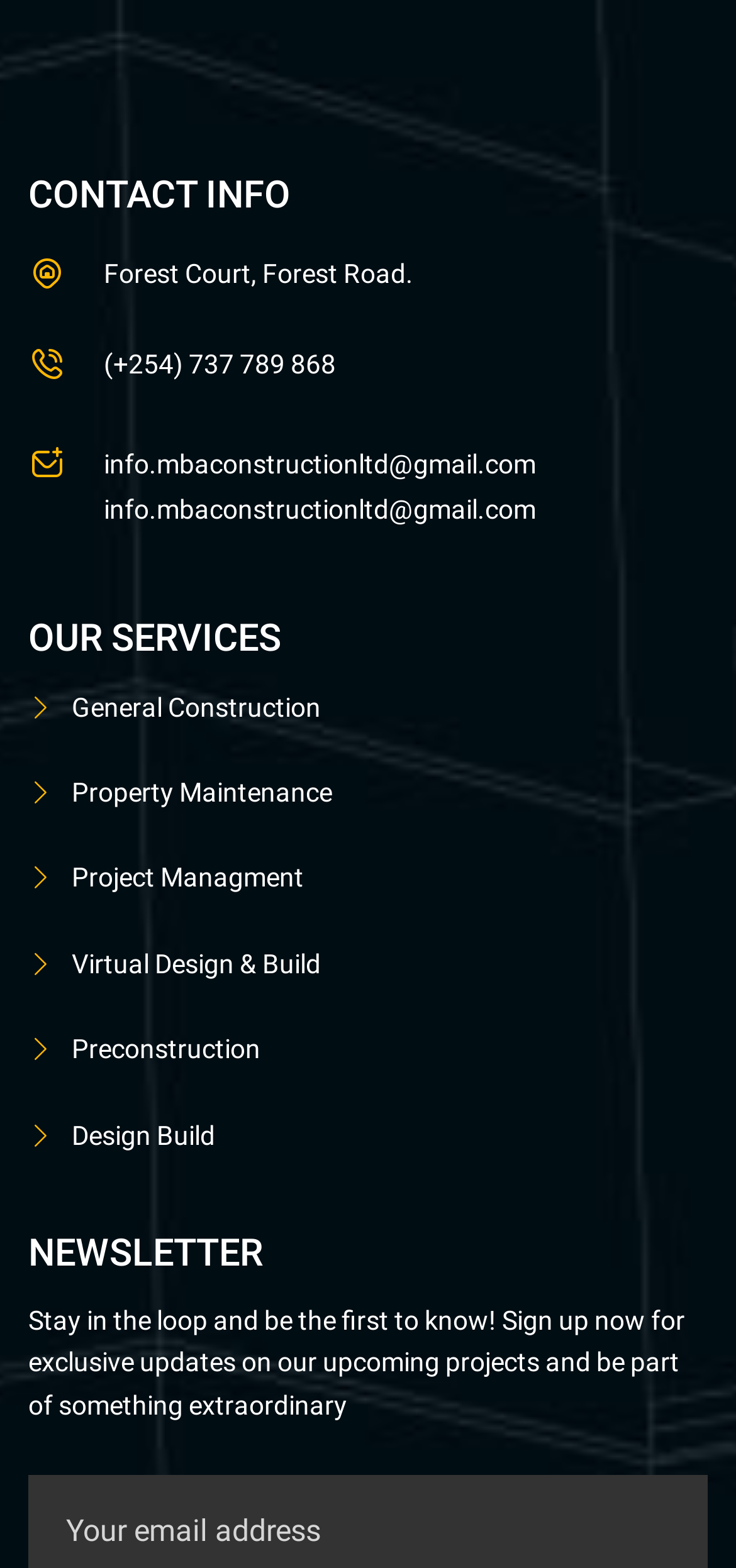Provide the bounding box coordinates of the UI element that matches the description: "Virtual Design & Build".

[0.038, 0.594, 0.436, 0.635]